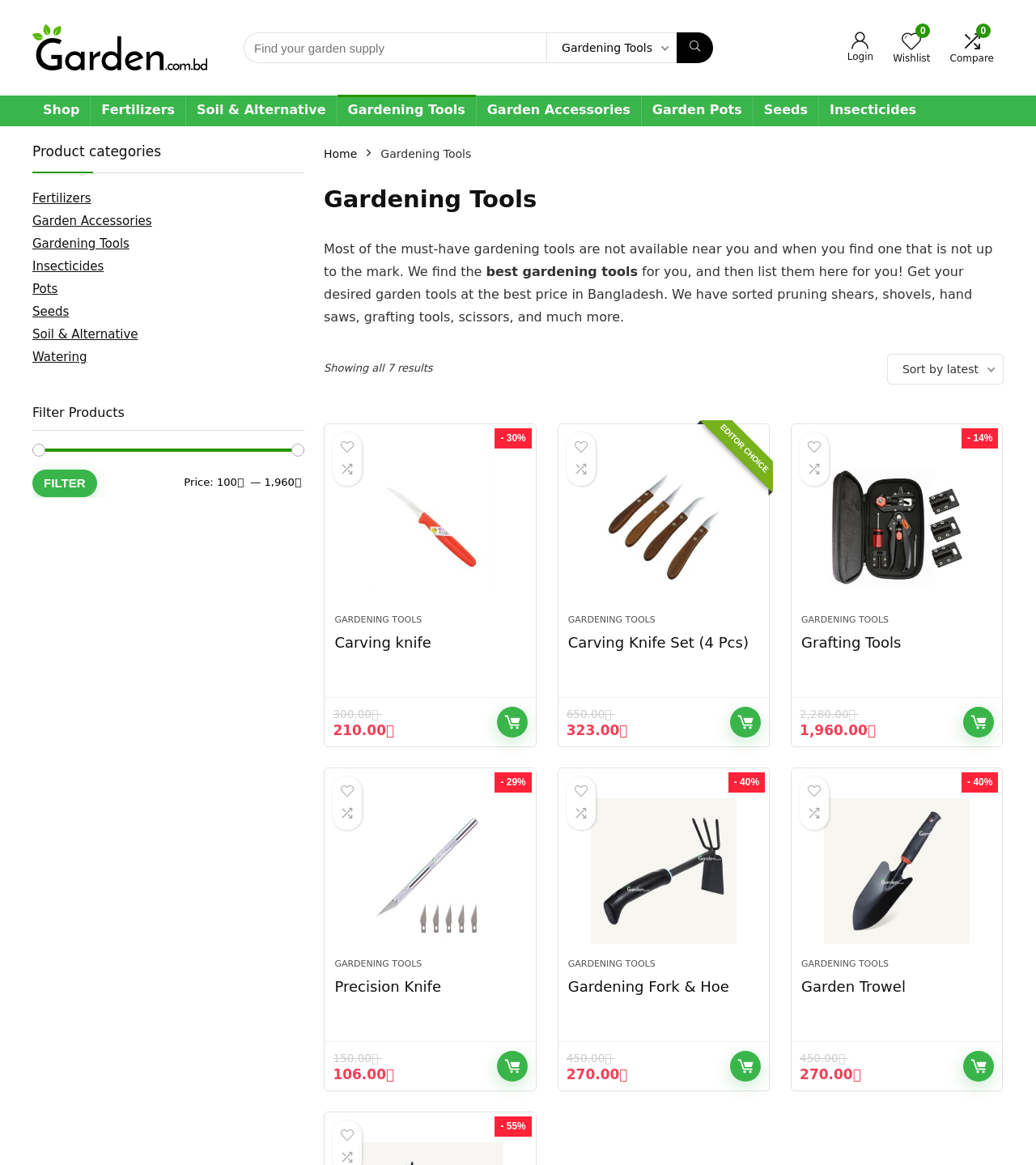Can you find the bounding box coordinates for the element that needs to be clicked to execute this instruction: "Click on the 'Click here to Download' button"? The coordinates should be given as four float numbers between 0 and 1, i.e., [left, top, right, bottom].

None